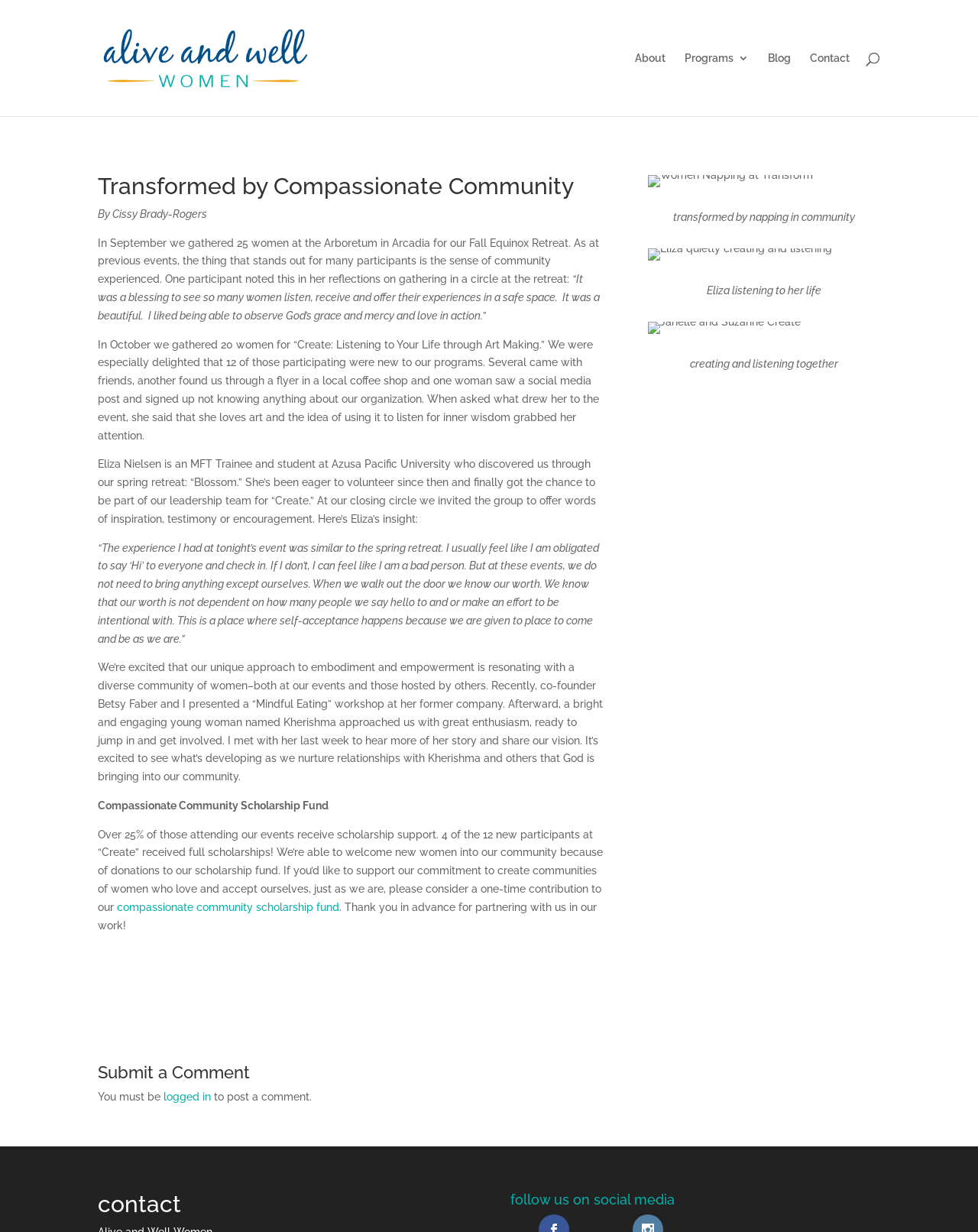Please identify the bounding box coordinates of the element I need to click to follow this instruction: "Search for something".

[0.1, 0.0, 0.9, 0.001]